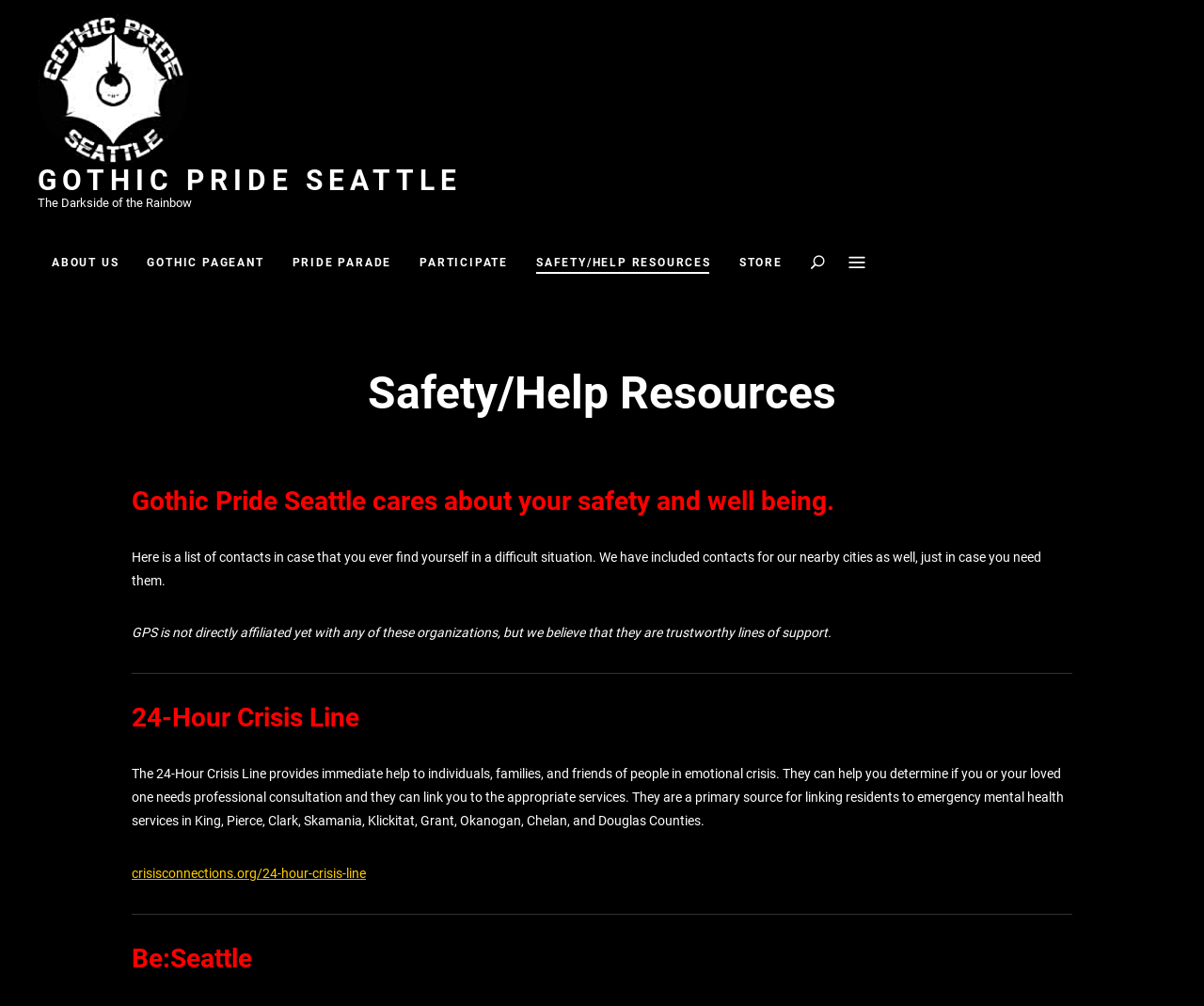Extract the bounding box coordinates for the HTML element that matches this description: "Safety/Help Resources". The coordinates should be four float numbers between 0 and 1, i.e., [left, top, right, bottom].

[0.434, 0.245, 0.602, 0.277]